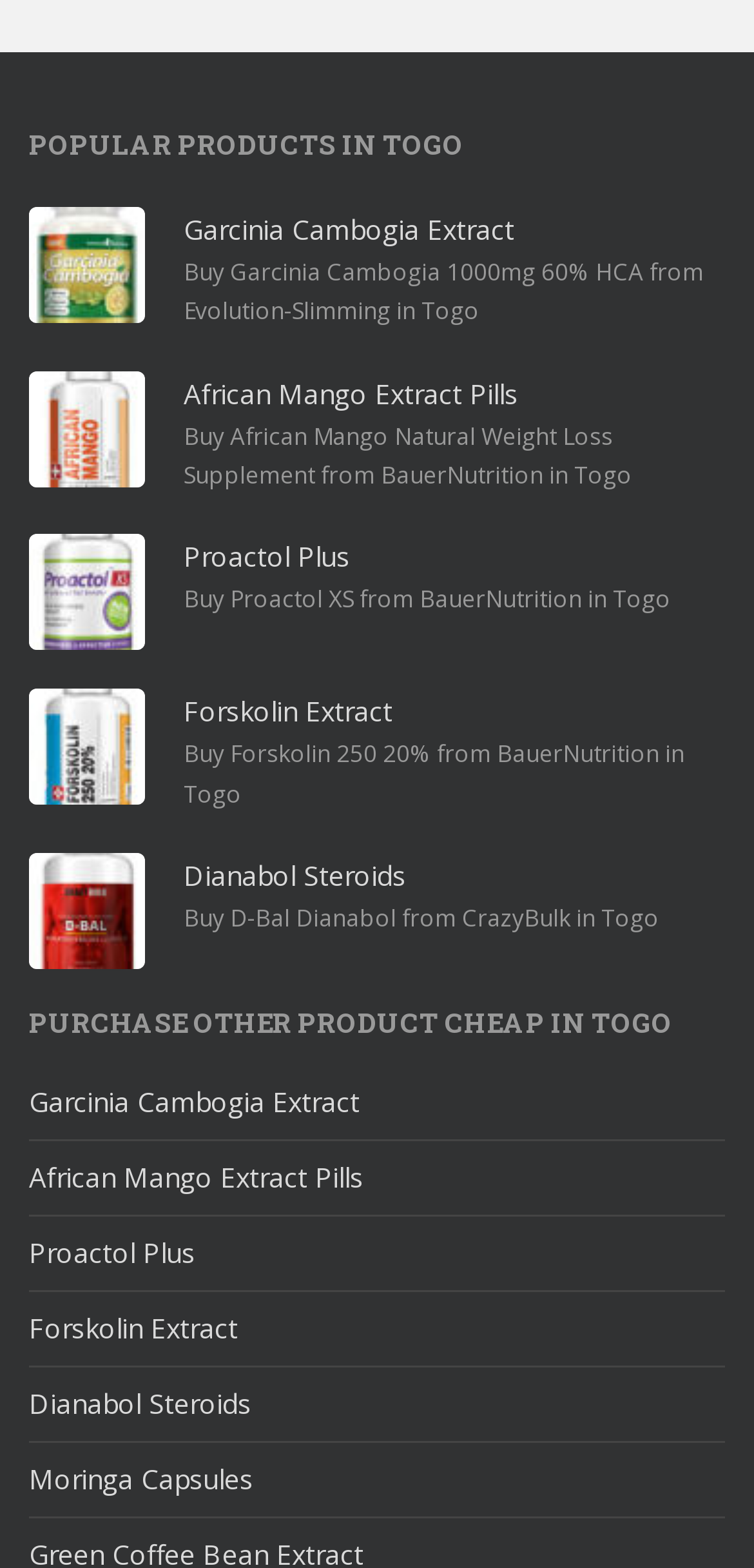Can you give a comprehensive explanation to the question given the content of the image?
What is the common theme among the products listed?

After analyzing the webpage, I noticed that all the products listed are related to weight loss or fitness. The descriptions of the products also mention their benefits for weight loss, which suggests that the common theme among these products is weight loss.